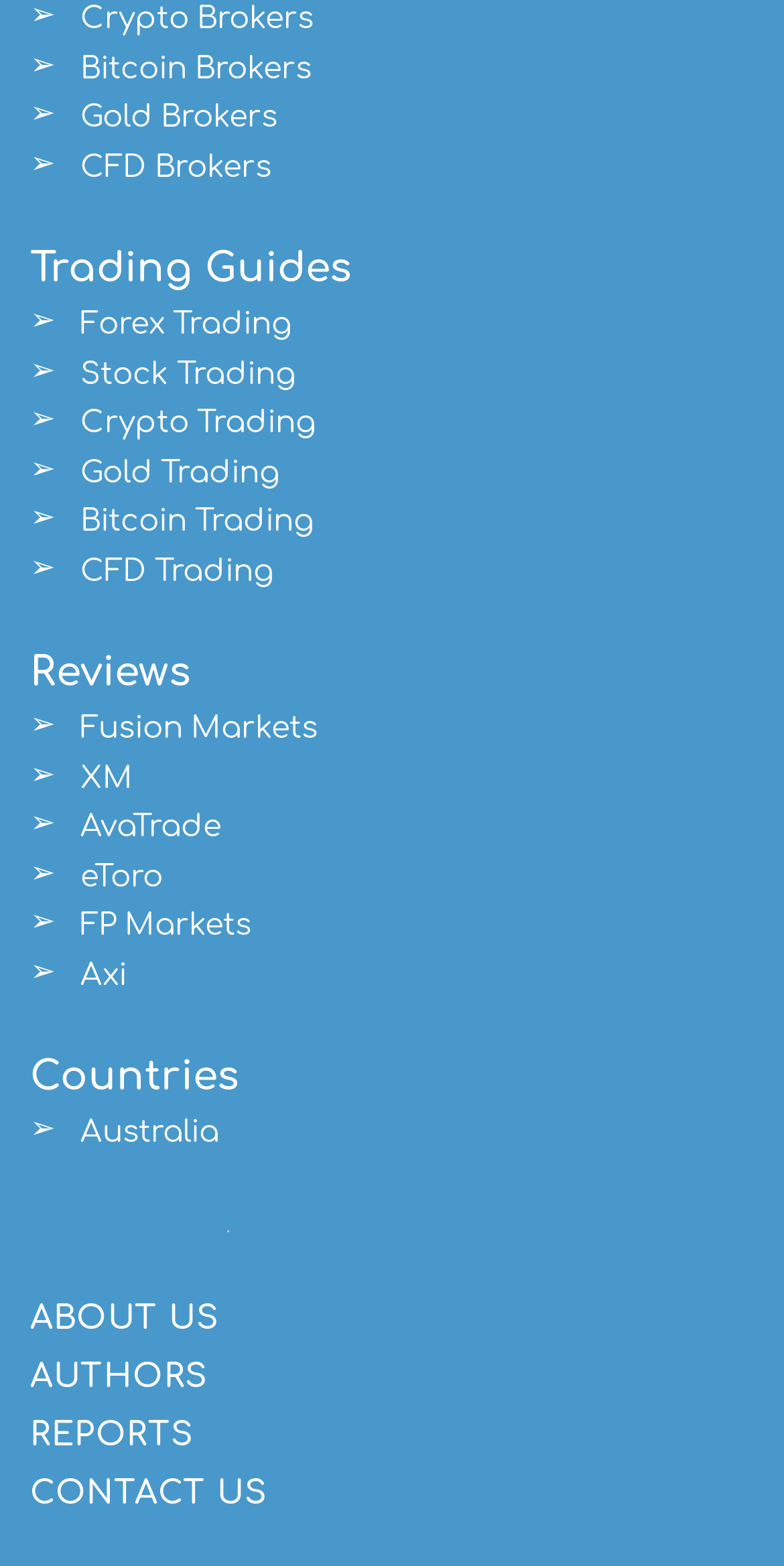Pinpoint the bounding box coordinates of the area that should be clicked to complete the following instruction: "View Forex Trading". The coordinates must be given as four float numbers between 0 and 1, i.e., [left, top, right, bottom].

[0.103, 0.196, 0.372, 0.218]